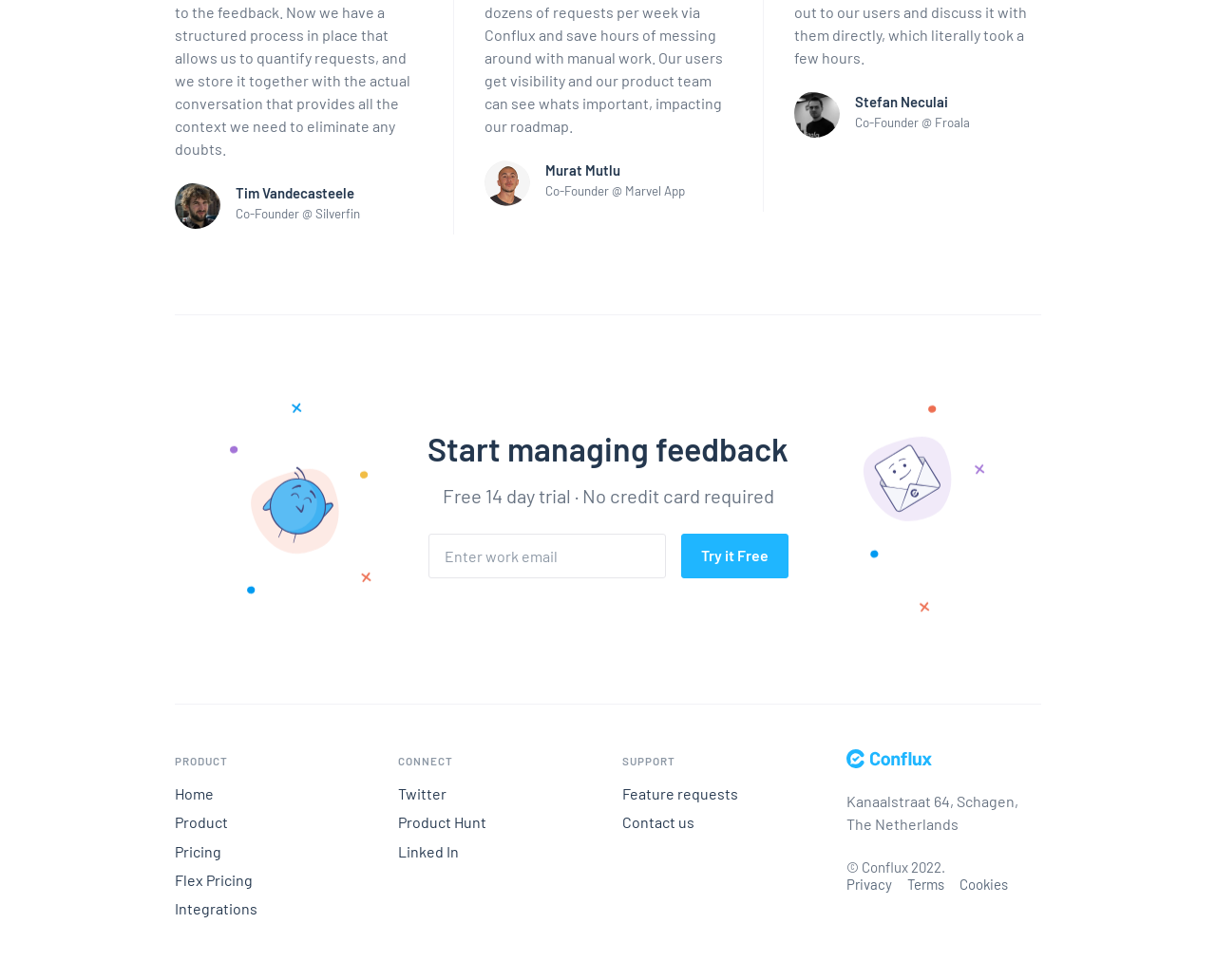Please locate the bounding box coordinates of the element that should be clicked to achieve the given instruction: "Click on the 'Twitter' link".

[0.328, 0.8, 0.367, 0.819]